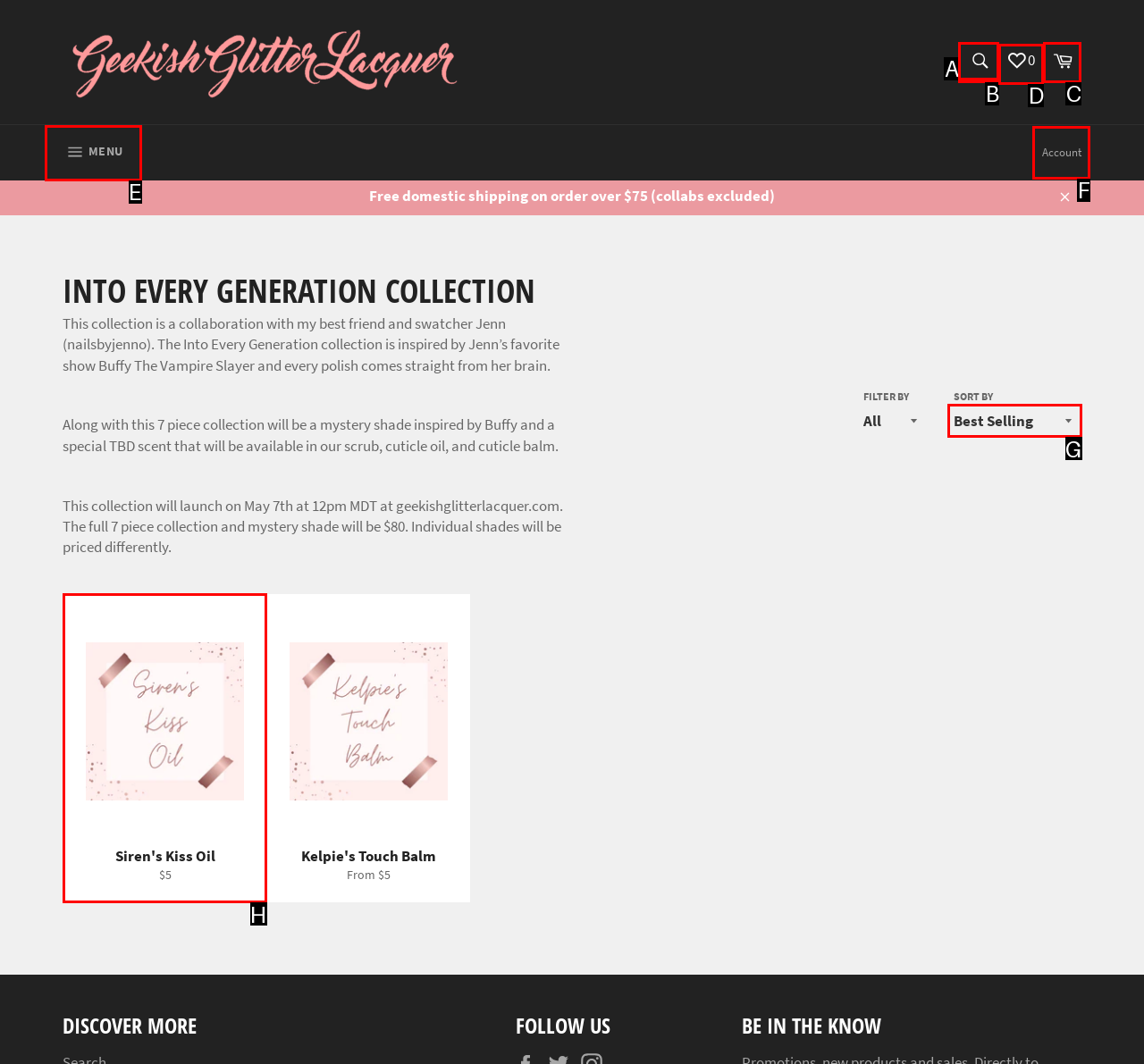Choose the HTML element that should be clicked to achieve this task: View account information
Respond with the letter of the correct choice.

F